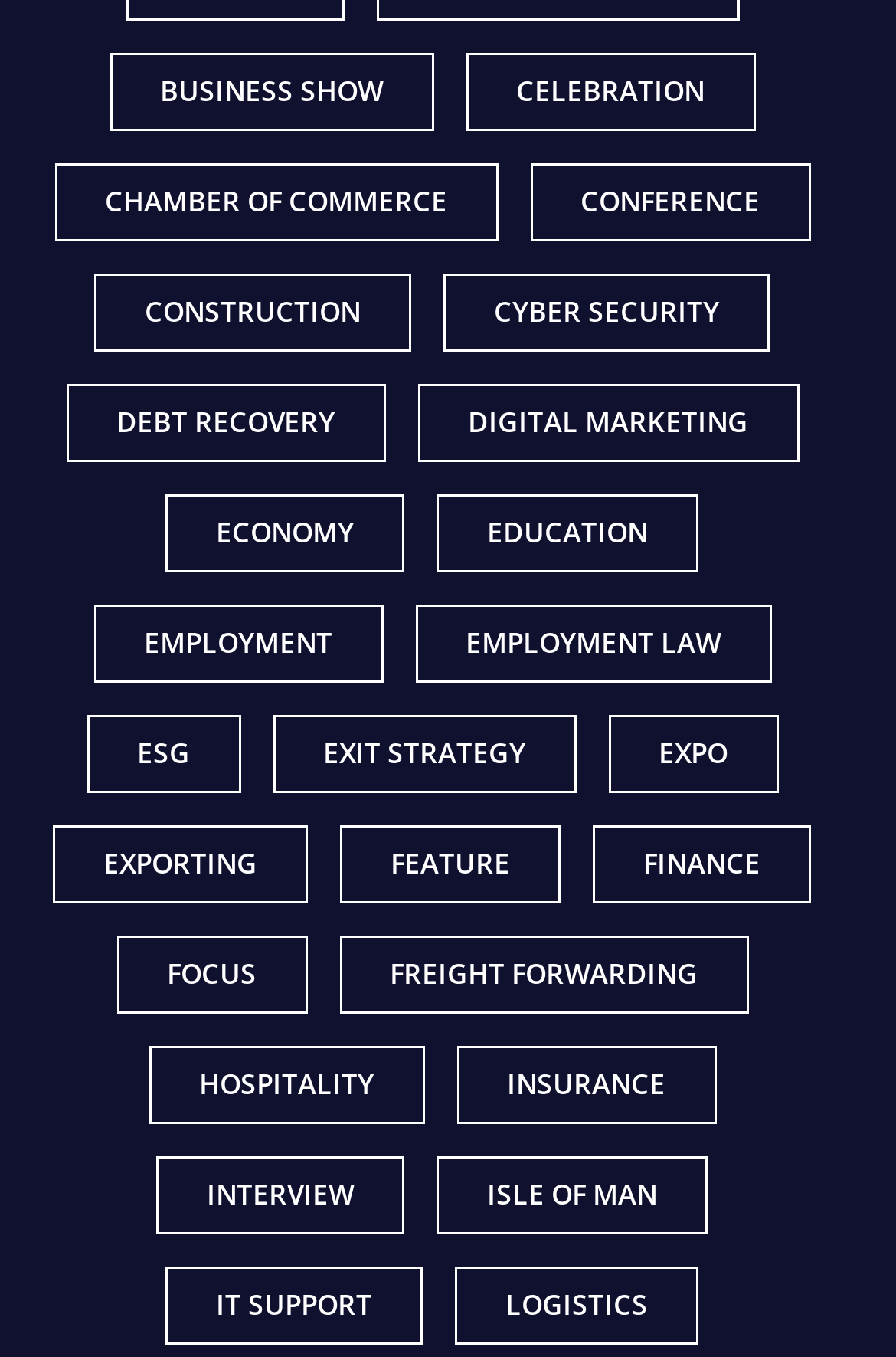Please identify the bounding box coordinates of the region to click in order to complete the task: "Clear all filters". The coordinates must be four float numbers between 0 and 1, specified as [left, top, right, bottom].

None